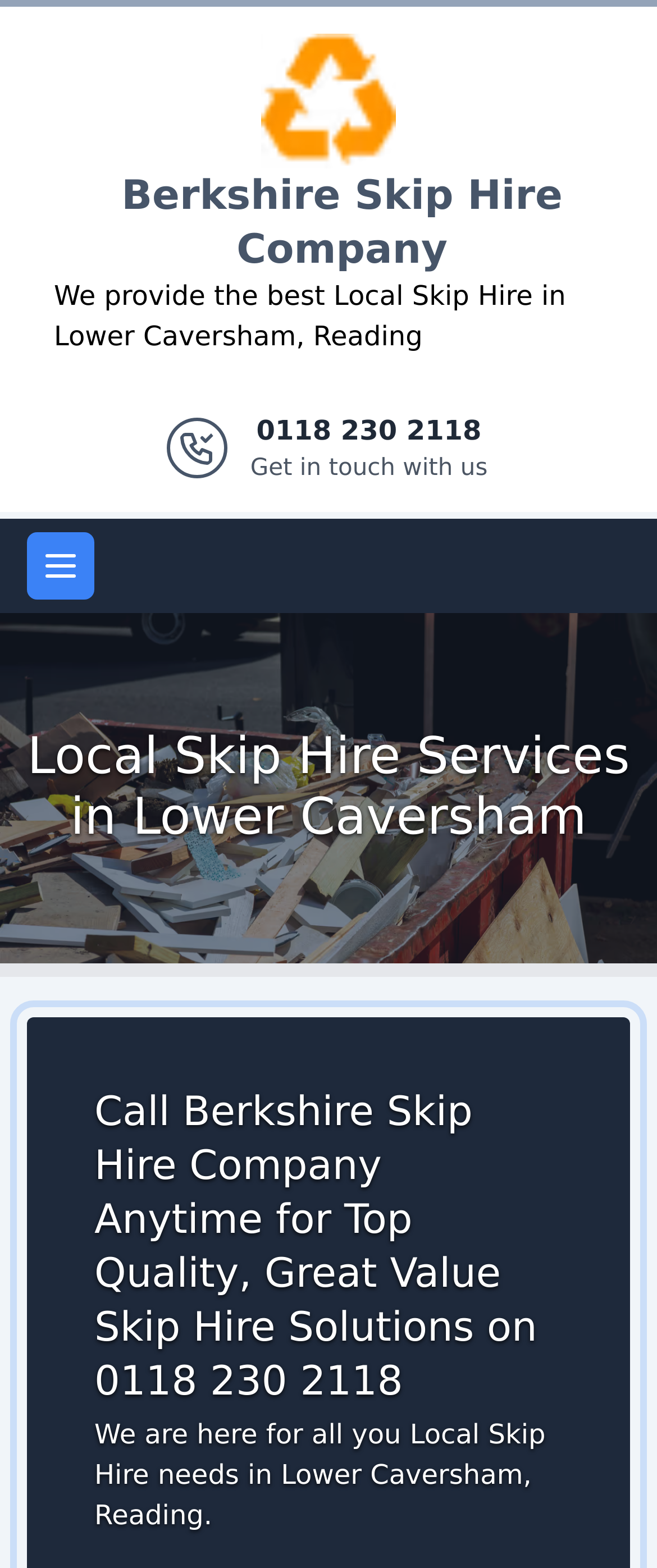Locate the bounding box of the UI element based on this description: "Berkshire Skip Hire Company". Provide four float numbers between 0 and 1 as [left, top, right, bottom].

[0.185, 0.11, 0.856, 0.174]